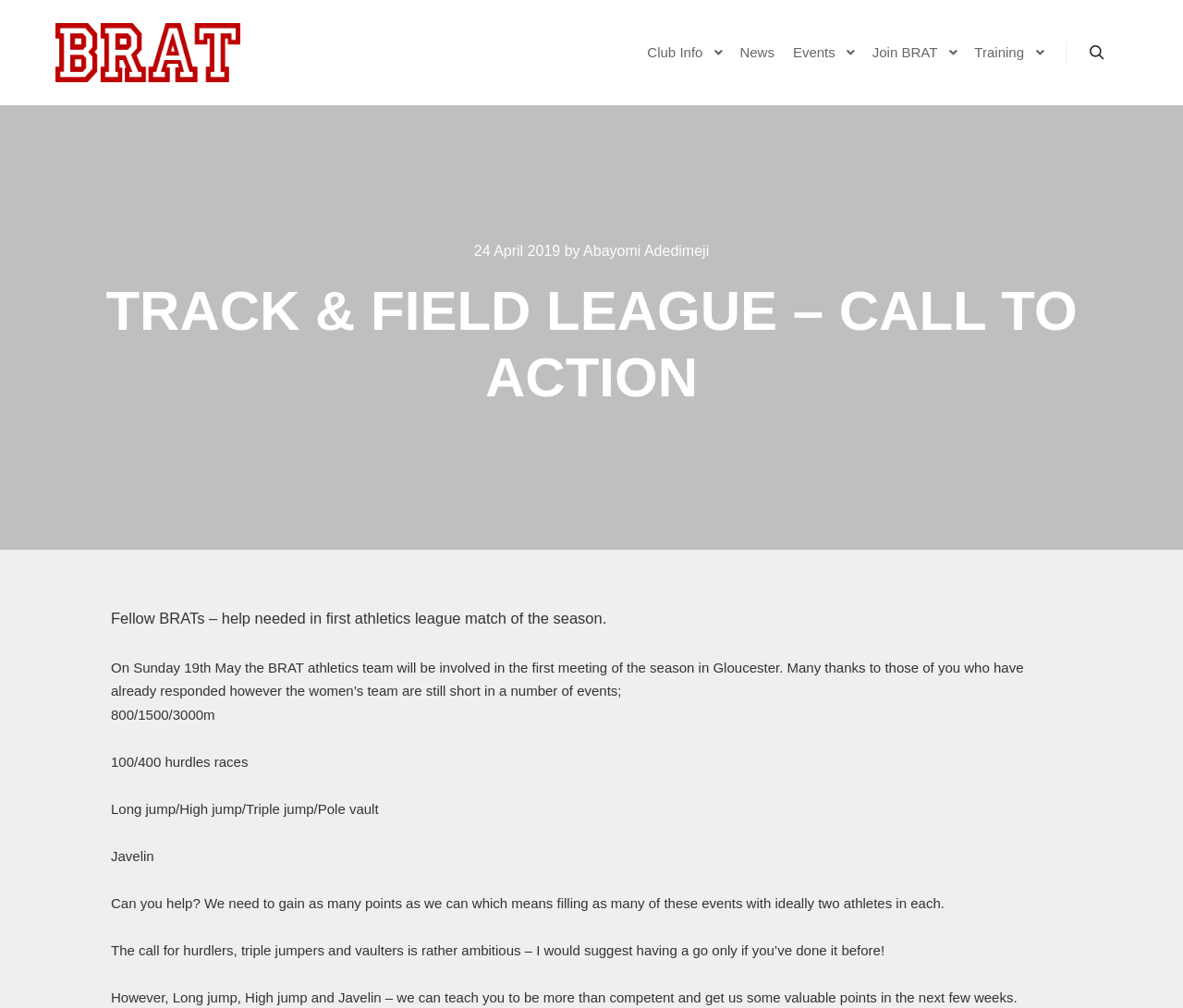Locate the bounding box coordinates of the clickable element to fulfill the following instruction: "Click BRAT Club". Provide the coordinates as four float numbers between 0 and 1 in the format [left, top, right, bottom].

[0.047, 0.0, 0.203, 0.104]